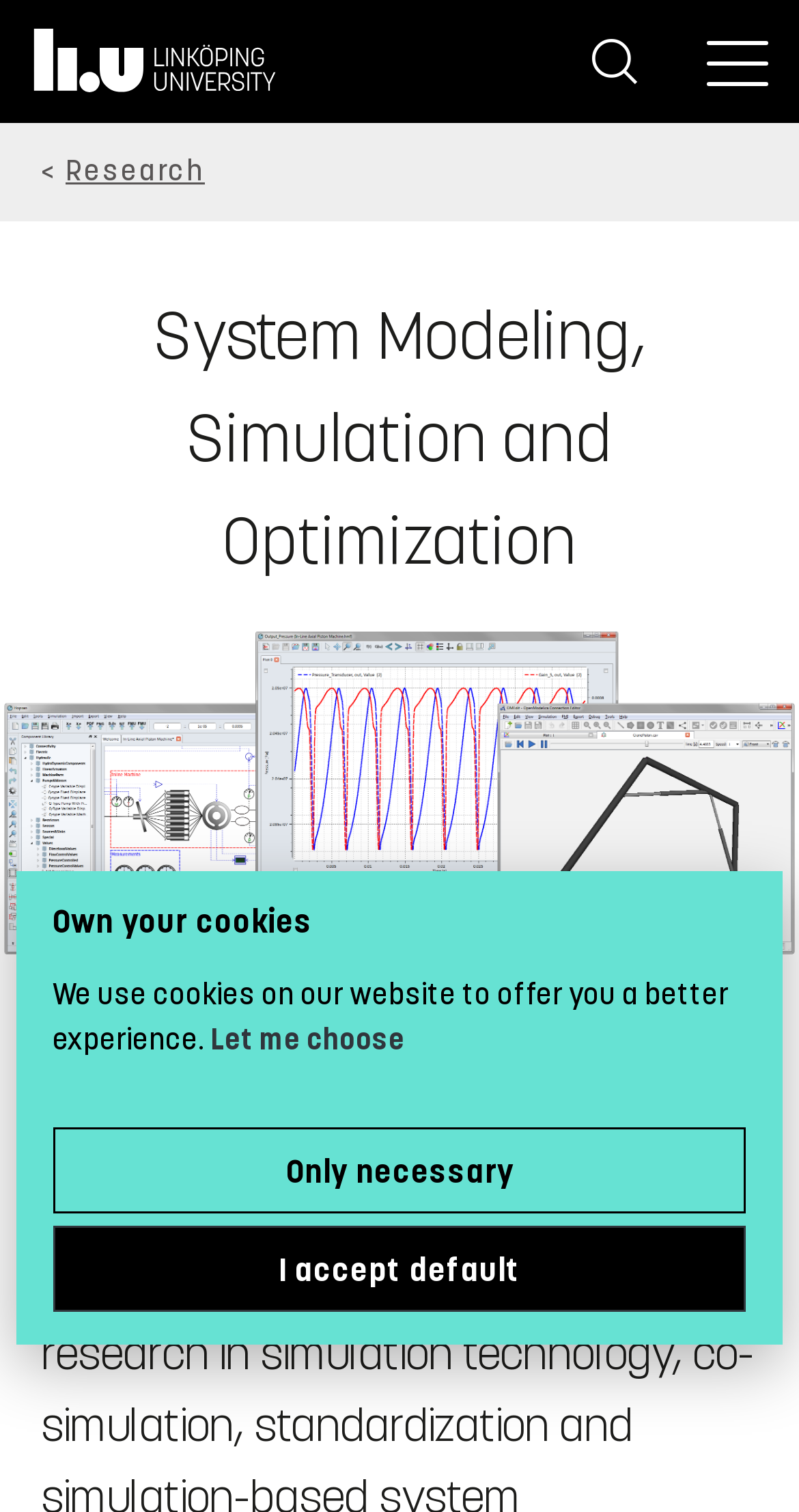Extract the main title from the webpage and generate its text.

System Modeling, Simulation and Optimization